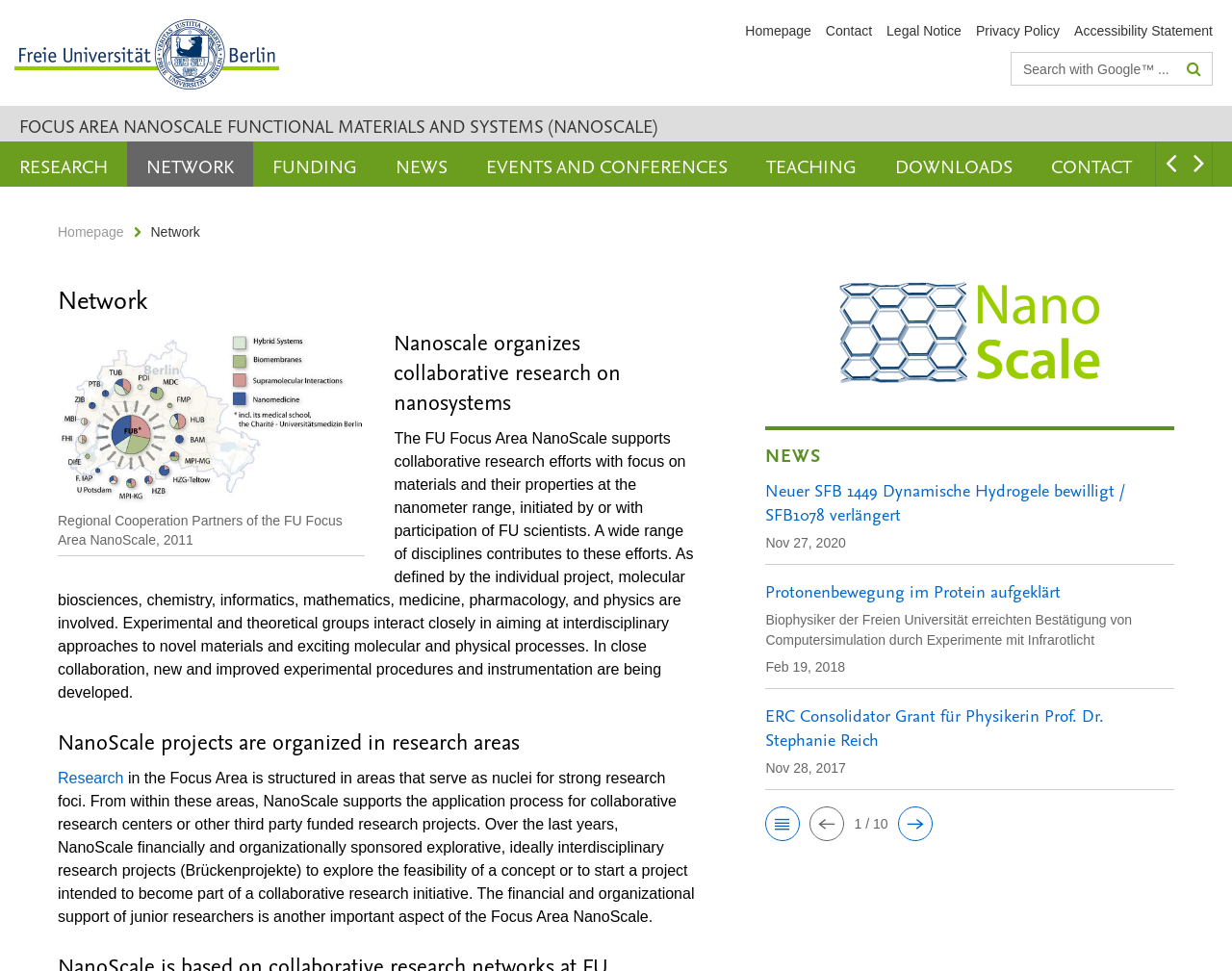Locate the UI element described by title="Show large image" in the provided webpage screenshot. Return the bounding box coordinates in the format (top-left x, top-left y, bottom-right x, bottom-right y), ensuring all values are between 0 and 1.

[0.047, 0.341, 0.296, 0.521]